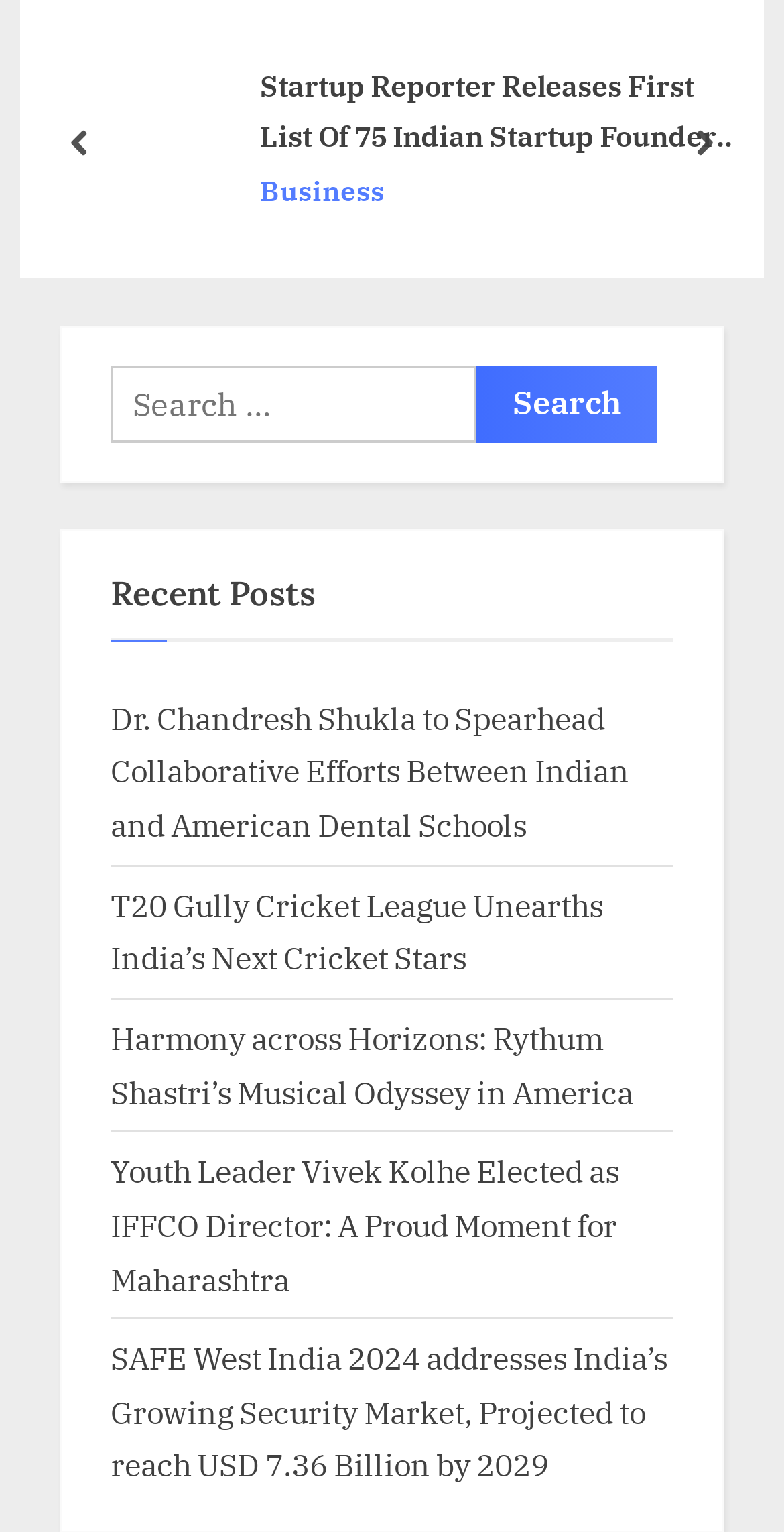Using the elements shown in the image, answer the question comprehensively: Is there a search function on the page?

I found a search box with a 'Search for:' label and a 'Search' button, indicating that there is a search function on the page.